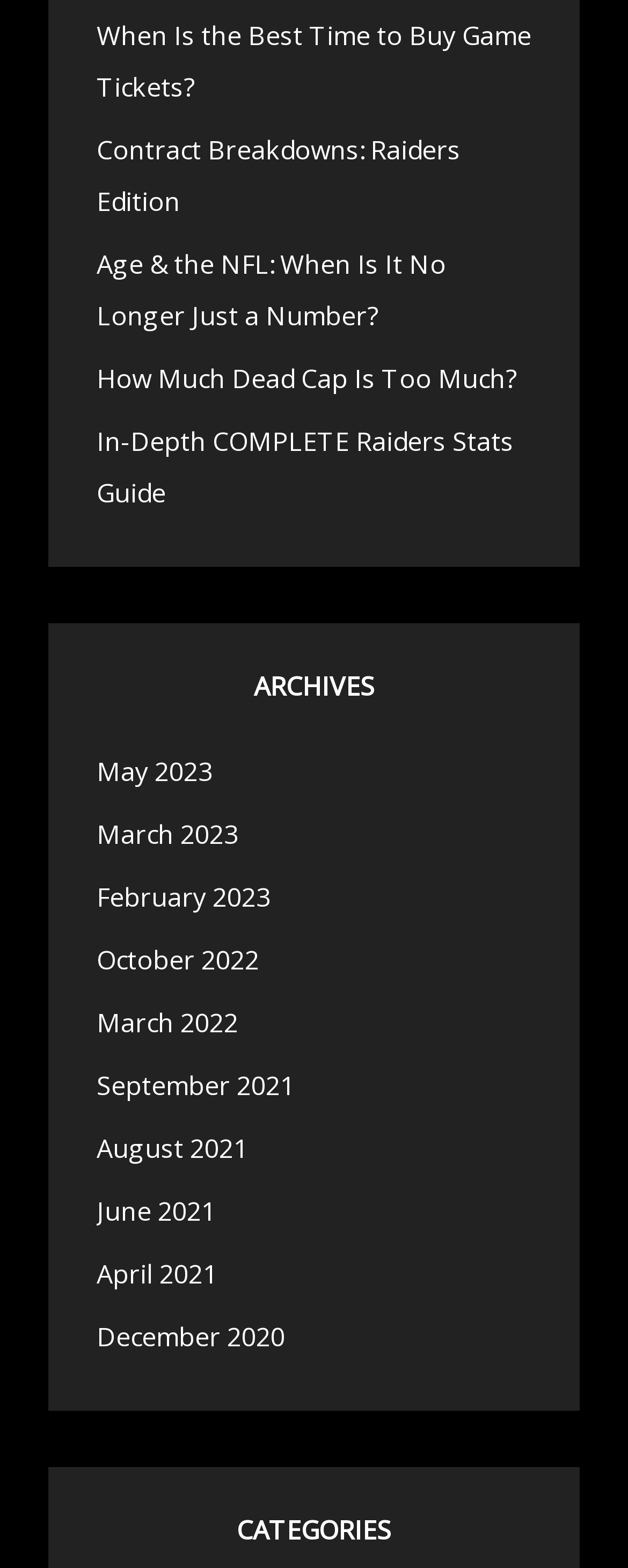Can you give a comprehensive explanation to the question given the content of the image?
What is the year of the oldest archive?

The oldest archive is 'December 2020', which is listed under the 'ARCHIVES' section.